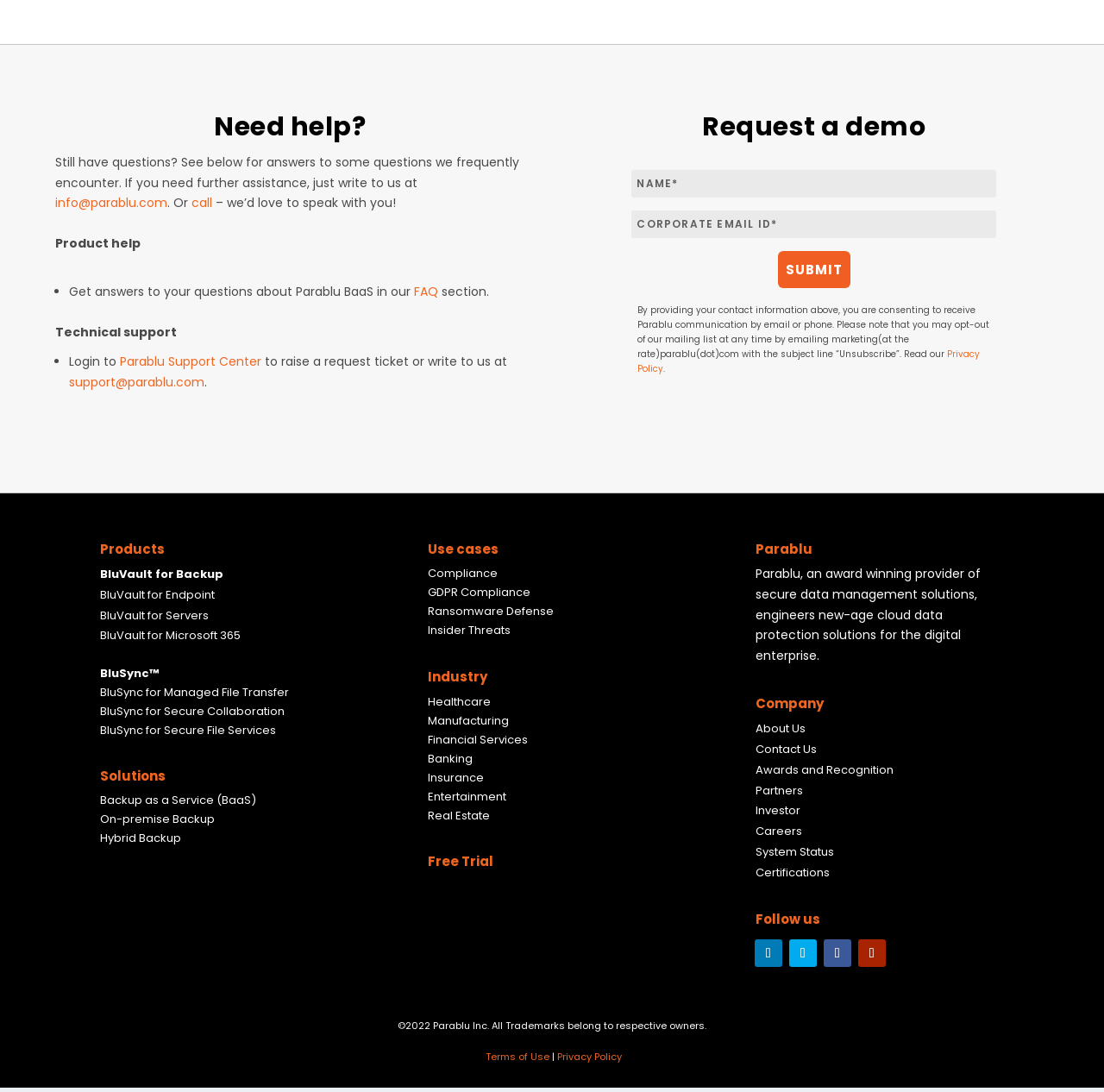From the image, can you give a detailed response to the question below:
What is the company's name?

The company's name is mentioned in the top-right section of the webpage, where it says 'Parablu, an award winning provider of secure data management solutions...'.